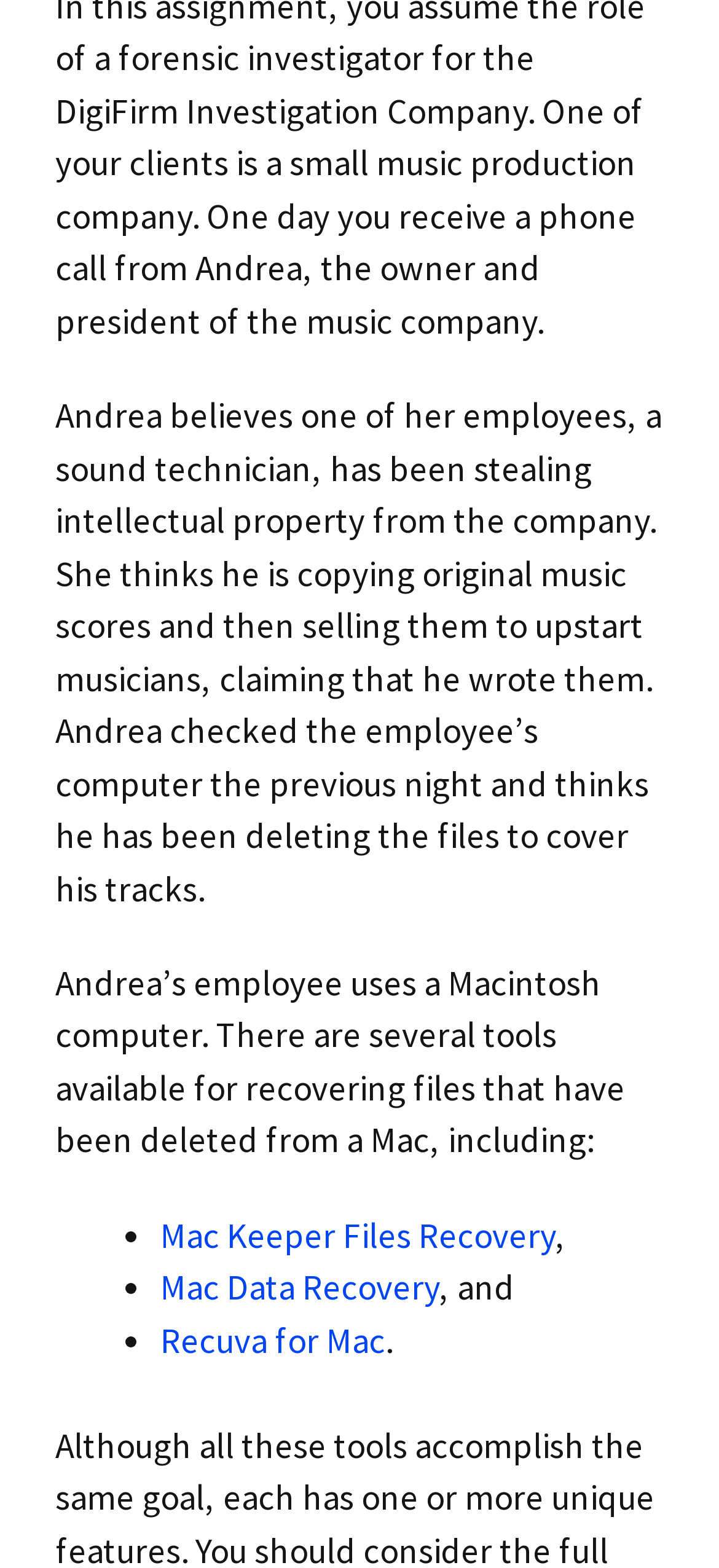Using the image as a reference, answer the following question in as much detail as possible:
What did Andrea think her employee was doing to cover his tracks?

Andrea believed that her employee was deleting files to cover his tracks and hide the evidence of intellectual property theft.